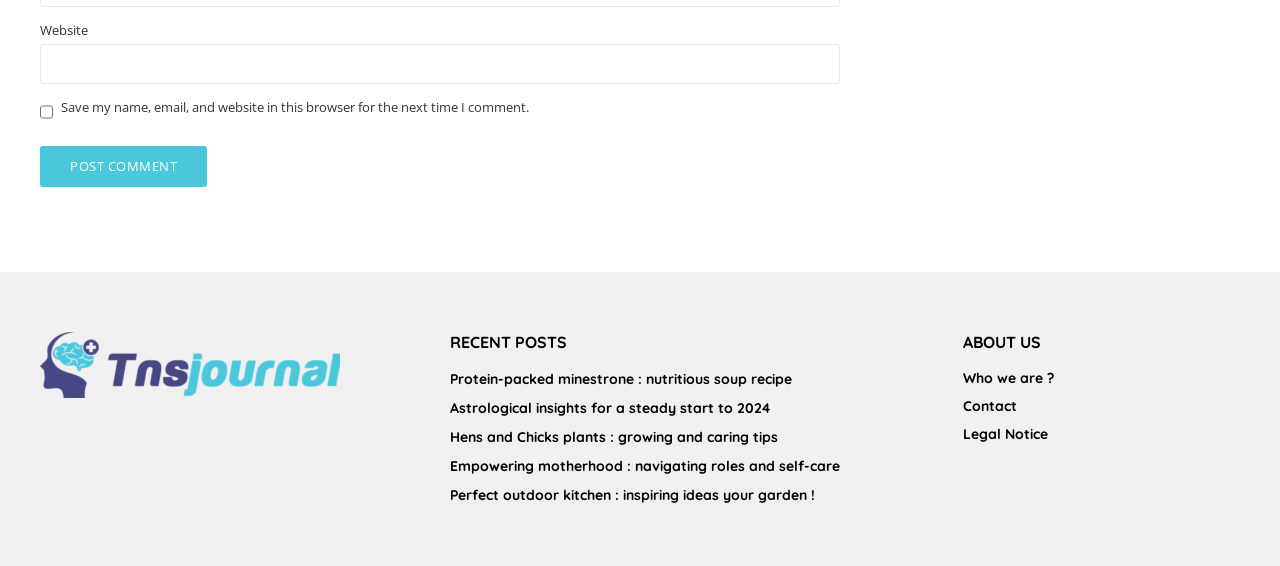Locate the bounding box coordinates of the area that needs to be clicked to fulfill the following instruction: "Check save my name and email". The coordinates should be in the format of four float numbers between 0 and 1, namely [left, top, right, bottom].

[0.031, 0.179, 0.041, 0.218]